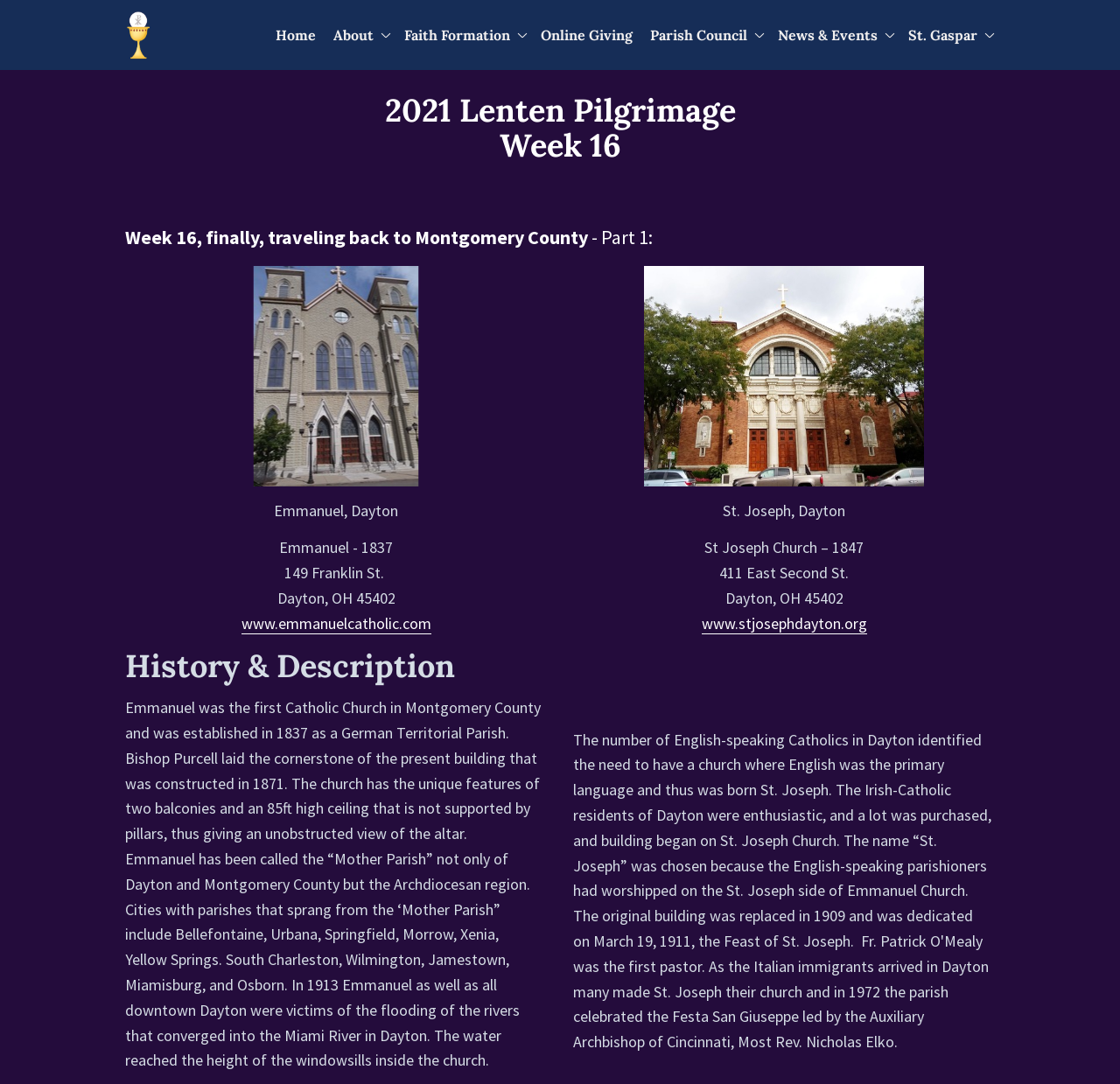Provide a one-word or brief phrase answer to the question:
What is the height of the ceiling in Emmanuel church?

85ft